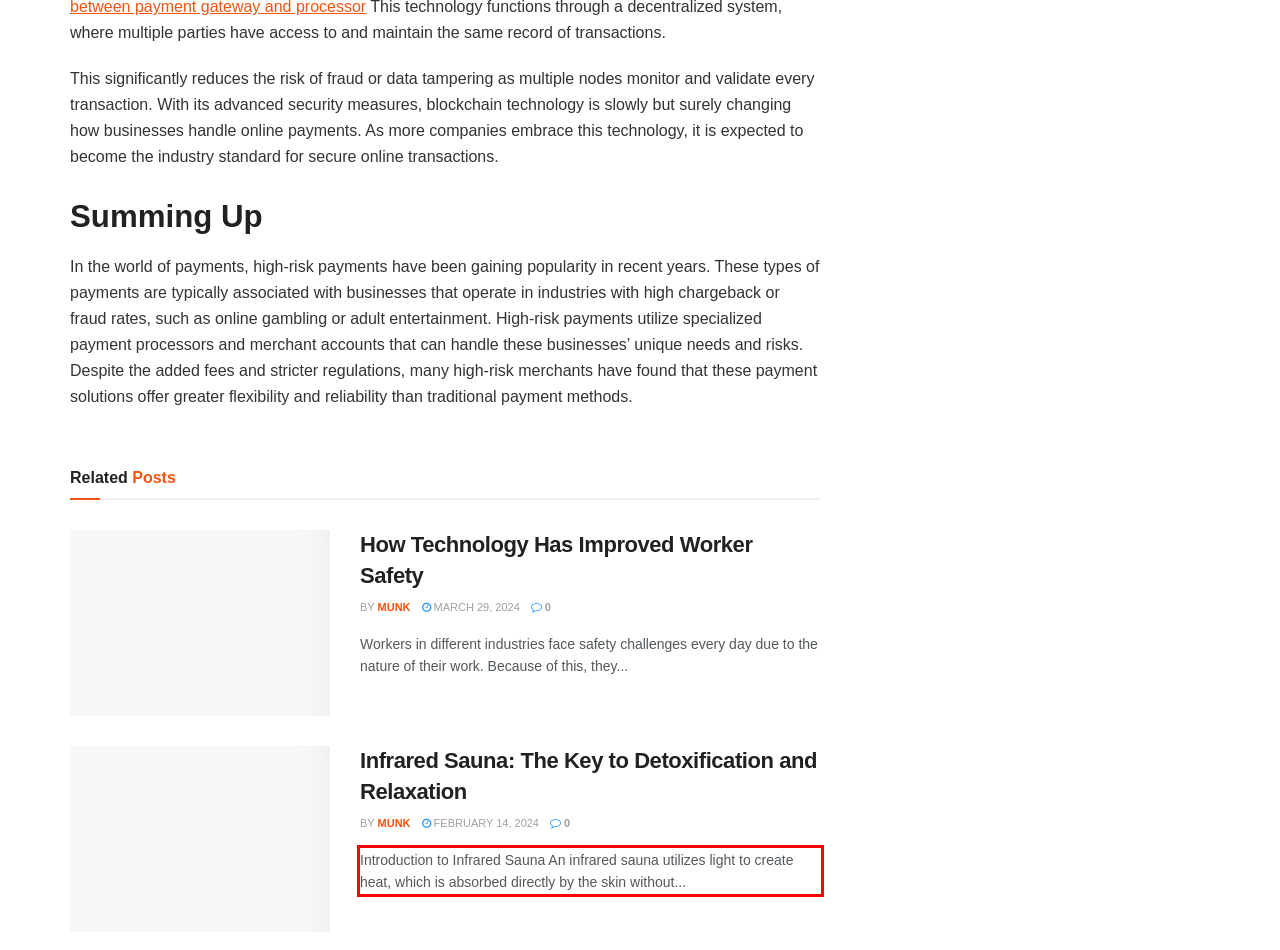Using the webpage screenshot, recognize and capture the text within the red bounding box.

Introduction to Infrared Sauna An infrared sauna utilizes light to create heat, which is absorbed directly by the skin without...